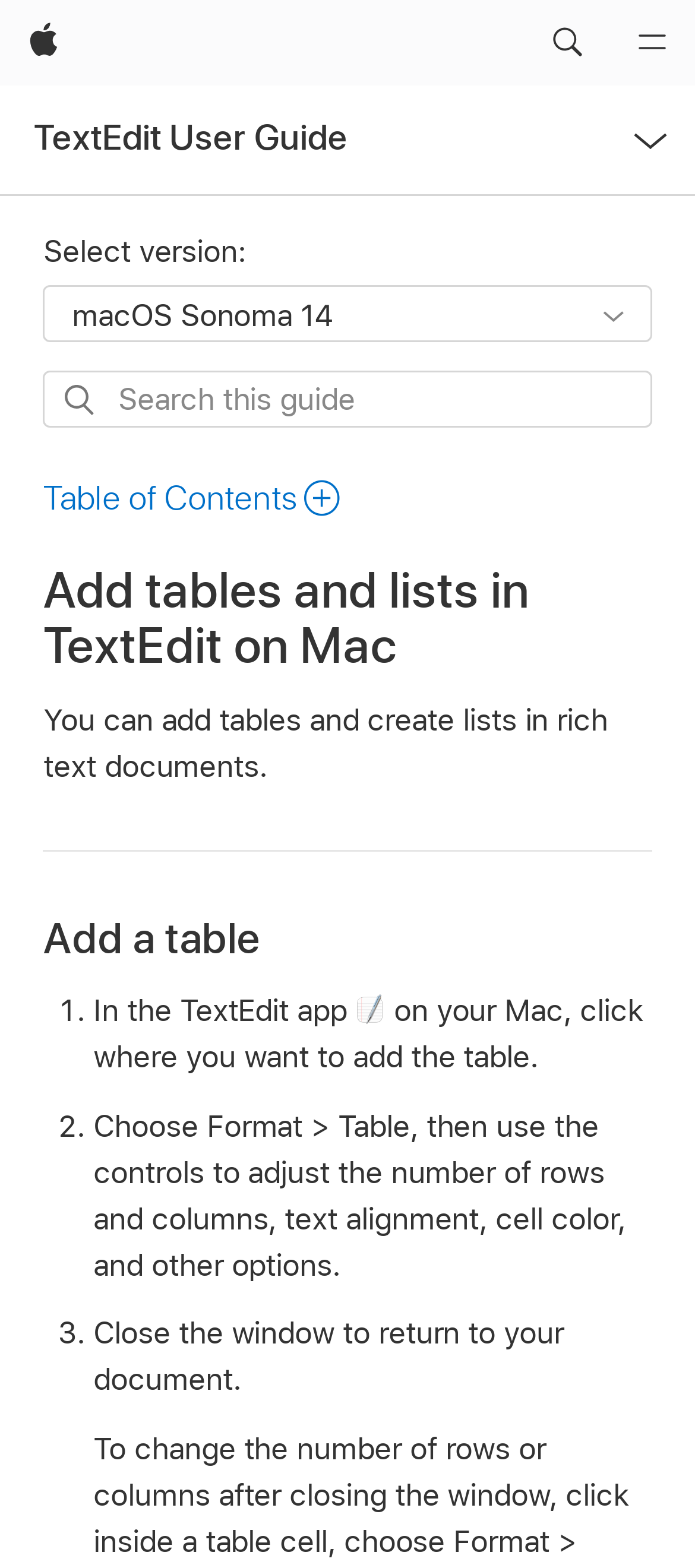What is the function of the 'Search Support' button?
Using the picture, provide a one-word or short phrase answer.

Search Apple Support